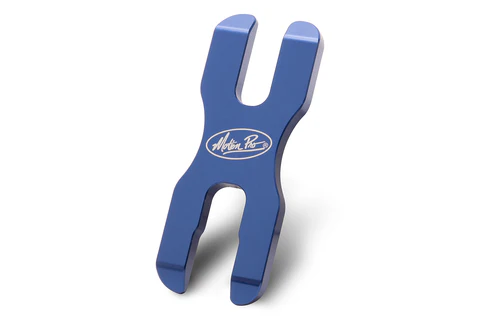Describe the image with as much detail as possible.

The image showcases the Motion Pro Damper Rod Holder, a specialized tool designed for motorcycle maintenance and repair. The holder features a sleek, blue anodized aluminum design, which not only enhances its aesthetic appeal but also ensures durability and resistance to wear. The distinctive shape includes a forked end that allows for secure gripping of damper rods, making it an indispensable tool for mechanics and enthusiasts alike. The Motion Pro logo is elegantly affixed to the tool, indicating quality craftsmanship. This tool is essential for those looking to perform precise adjustments and installations on their motorcycle suspensions.